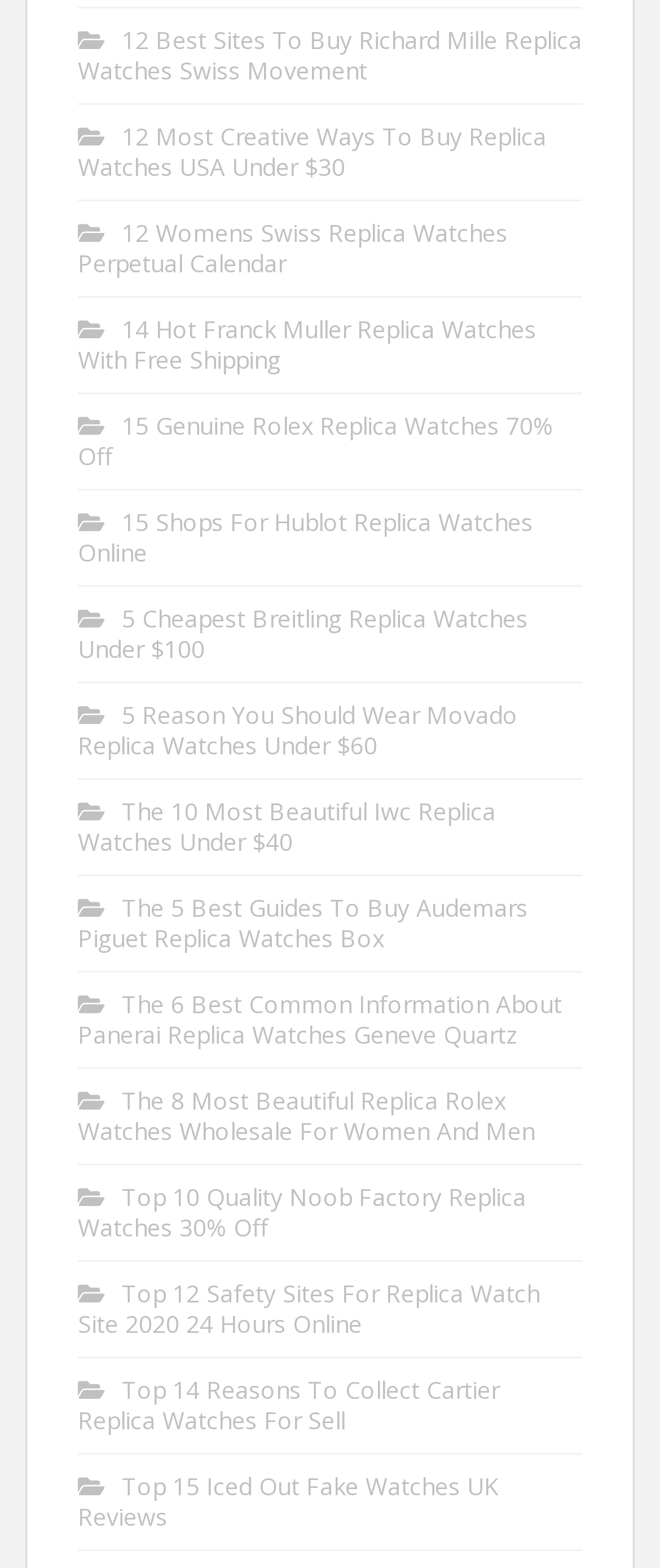Is there a specific brand of replica watches that is featured prominently on this webpage?
Look at the image and provide a detailed response to the question.

After analyzing the OCR text of the link elements, I did not find any specific brand of replica watches that is featured more prominently than others, suggesting that the webpage is a general catalog or directory of replica watches.